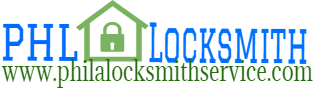Create a detailed narrative of what is happening in the image.

The image features the logo of "PHL Locksmith," prominently displayed with a combination of bold blue and green colors. The logo incorporates a stylized house graphic, symbolizing security, with a padlock integrated into the design, emphasizing the locksmith theme. Below the logo, the website URL "www.philalocksmithservice.com" is presented in a clear, green font. This visual representation effectively conveys the identity of the locksmith service, highlighting their focus on security and reliability for their customers.